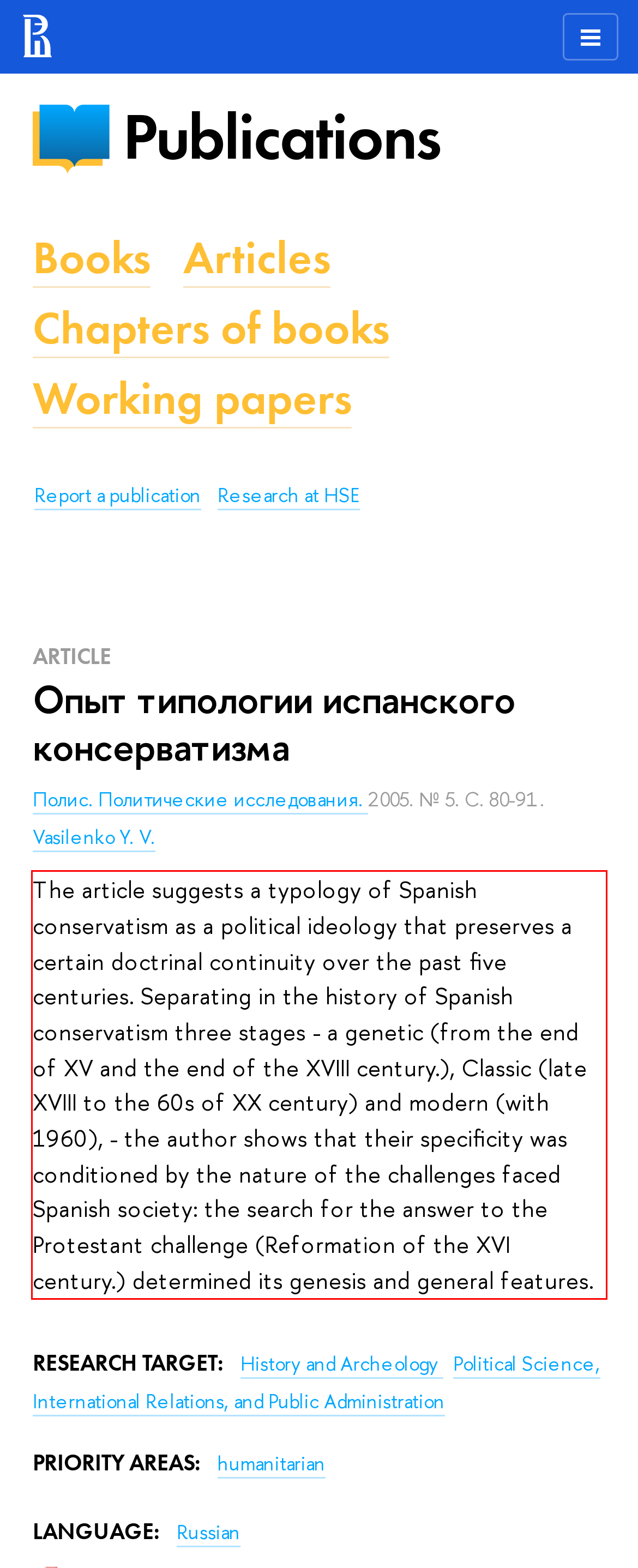Your task is to recognize and extract the text content from the UI element enclosed in the red bounding box on the webpage screenshot.

The article suggests a typology of Spanish conservatism as a political ideology that preserves a certain doctrinal continuity over the past five centuries. Separating in the history of Spanish conservatism three stages - a genetic (from the end of XV and the end of the XVIII century.), Classic (late XVIII to the 60s of XX century) and modern (with 1960), - the author shows that their specificity was conditioned by the nature of the challenges faced Spanish society: the search for the answer to the Protestant challenge (Reformation of the XVI century.) determined its genesis and general features.